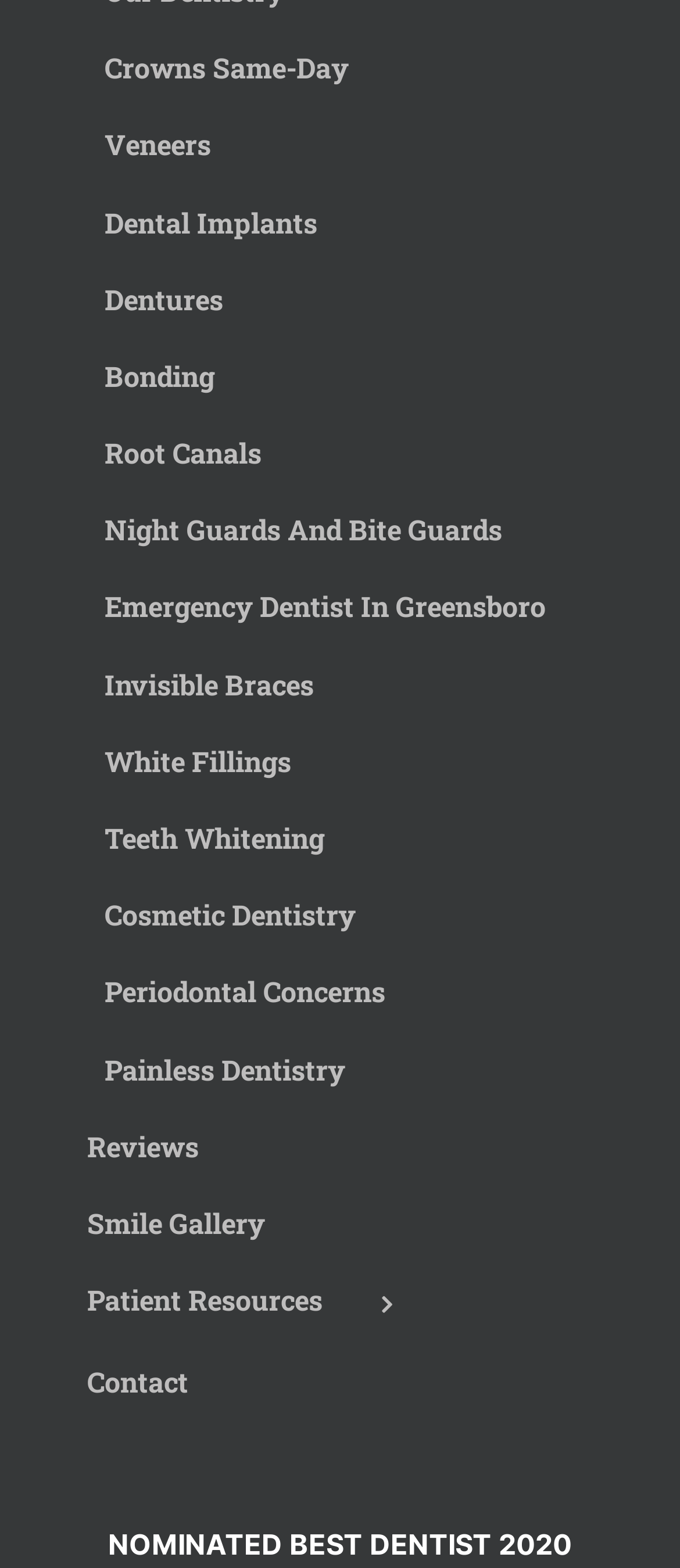Provide the bounding box coordinates in the format (top-left x, top-left y, bottom-right x, bottom-right y). All values are floating point numbers between 0 and 1. Determine the bounding box coordinate of the UI element described as: Sign in

None